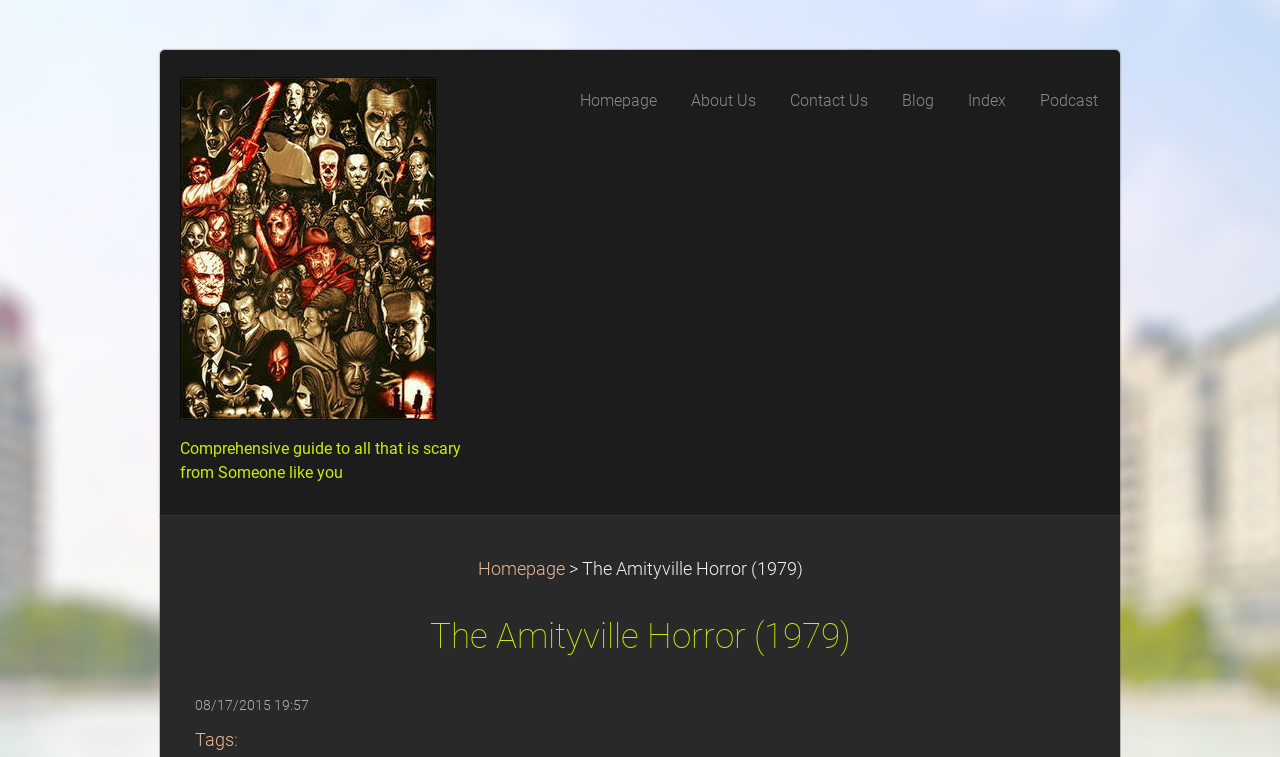What is the purpose of the website?
Relying on the image, give a concise answer in one word or a brief phrase.

Comprehensive guide to horror